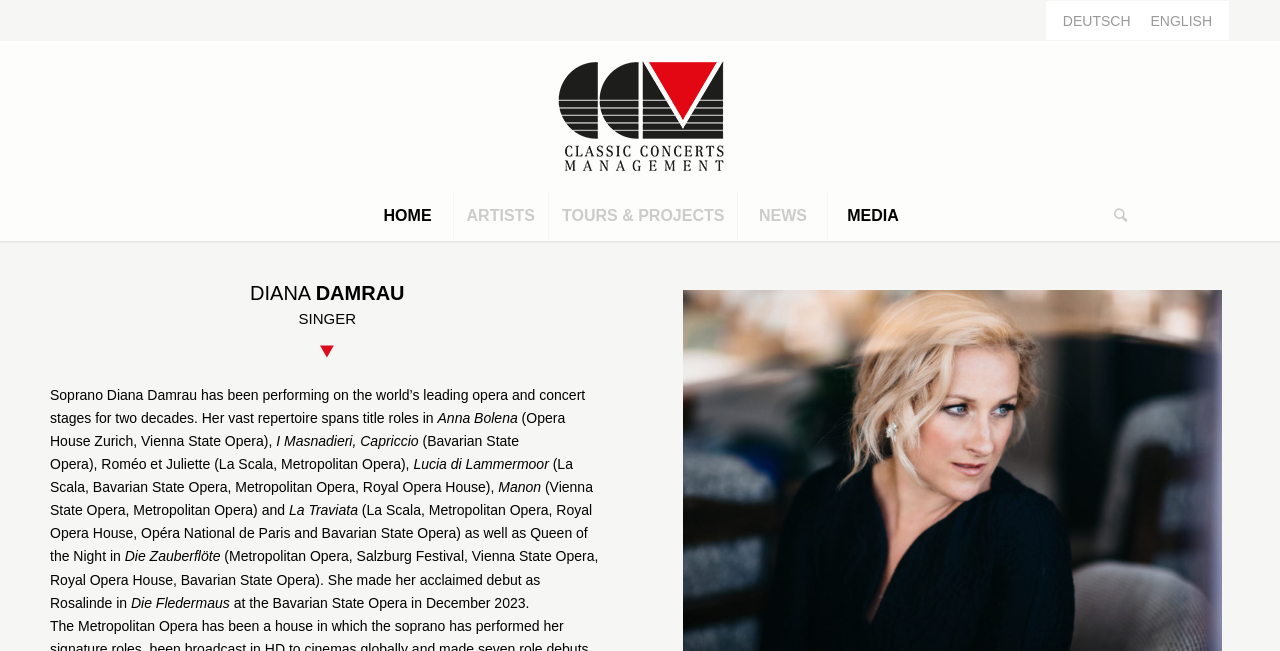Please identify the bounding box coordinates of the element that needs to be clicked to execute the following command: "View news". Provide the bounding box using four float numbers between 0 and 1, formatted as [left, top, right, bottom].

[0.576, 0.294, 0.646, 0.371]